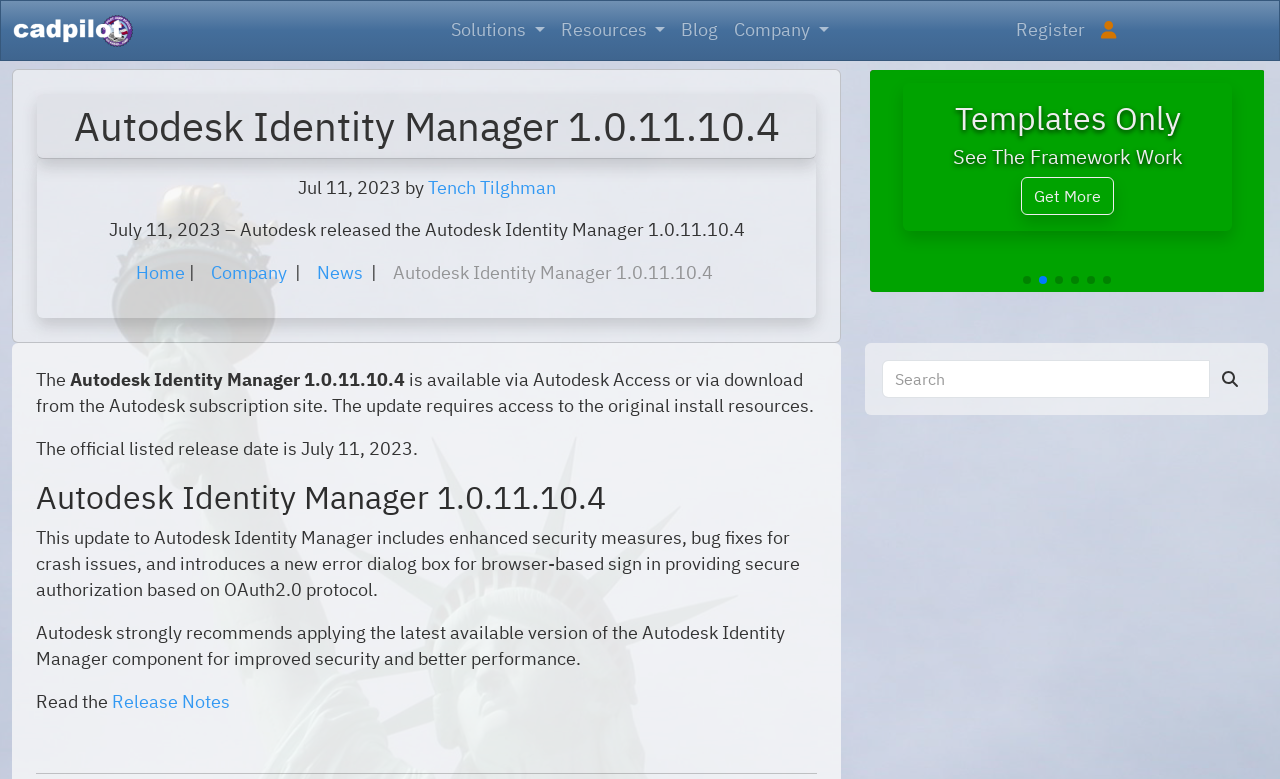Please answer the following question using a single word or phrase: What is the name of the software being discussed?

Autodesk Identity Manager